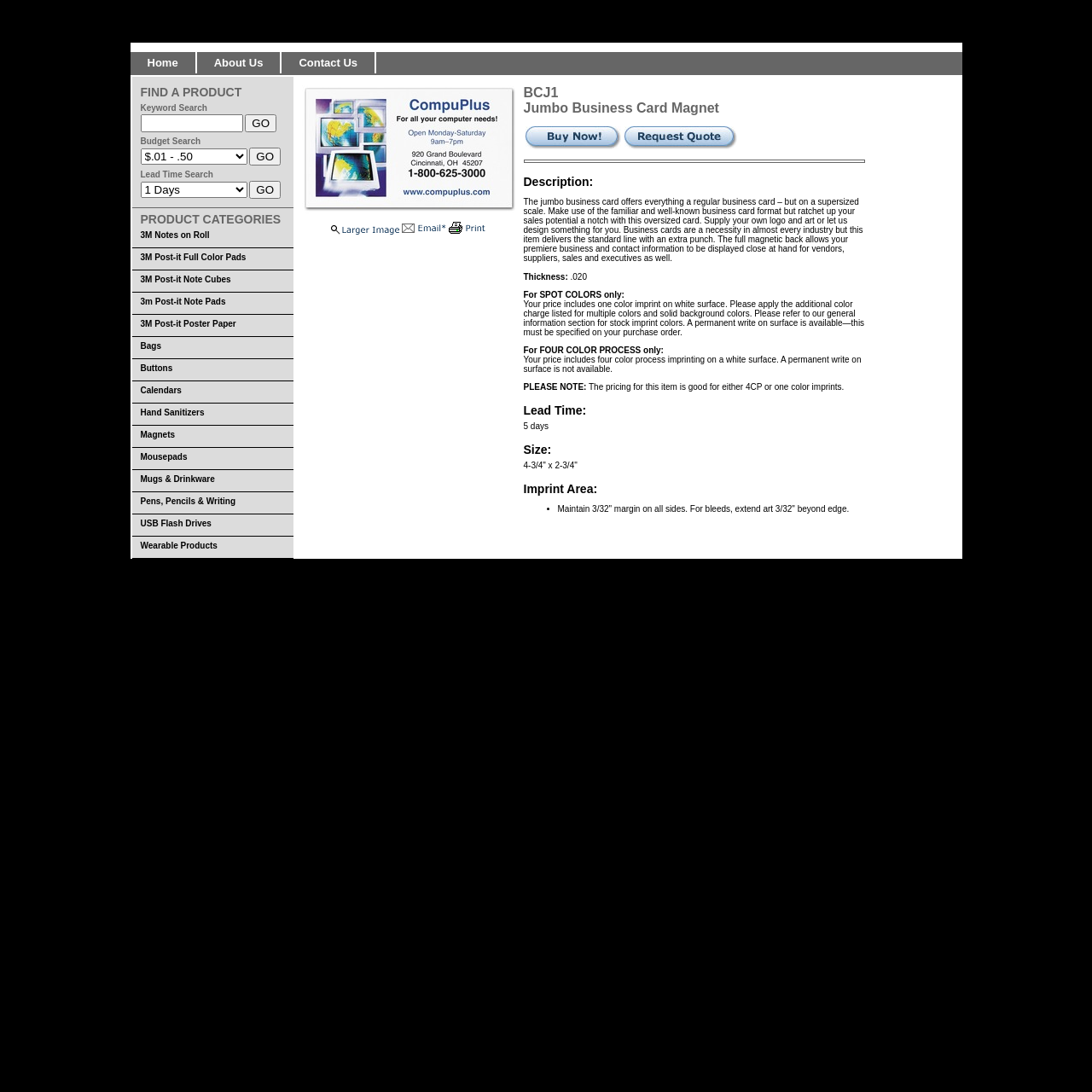Please determine the bounding box coordinates of the section I need to click to accomplish this instruction: "Click on the 'GO' button for keyword search".

[0.224, 0.105, 0.253, 0.121]